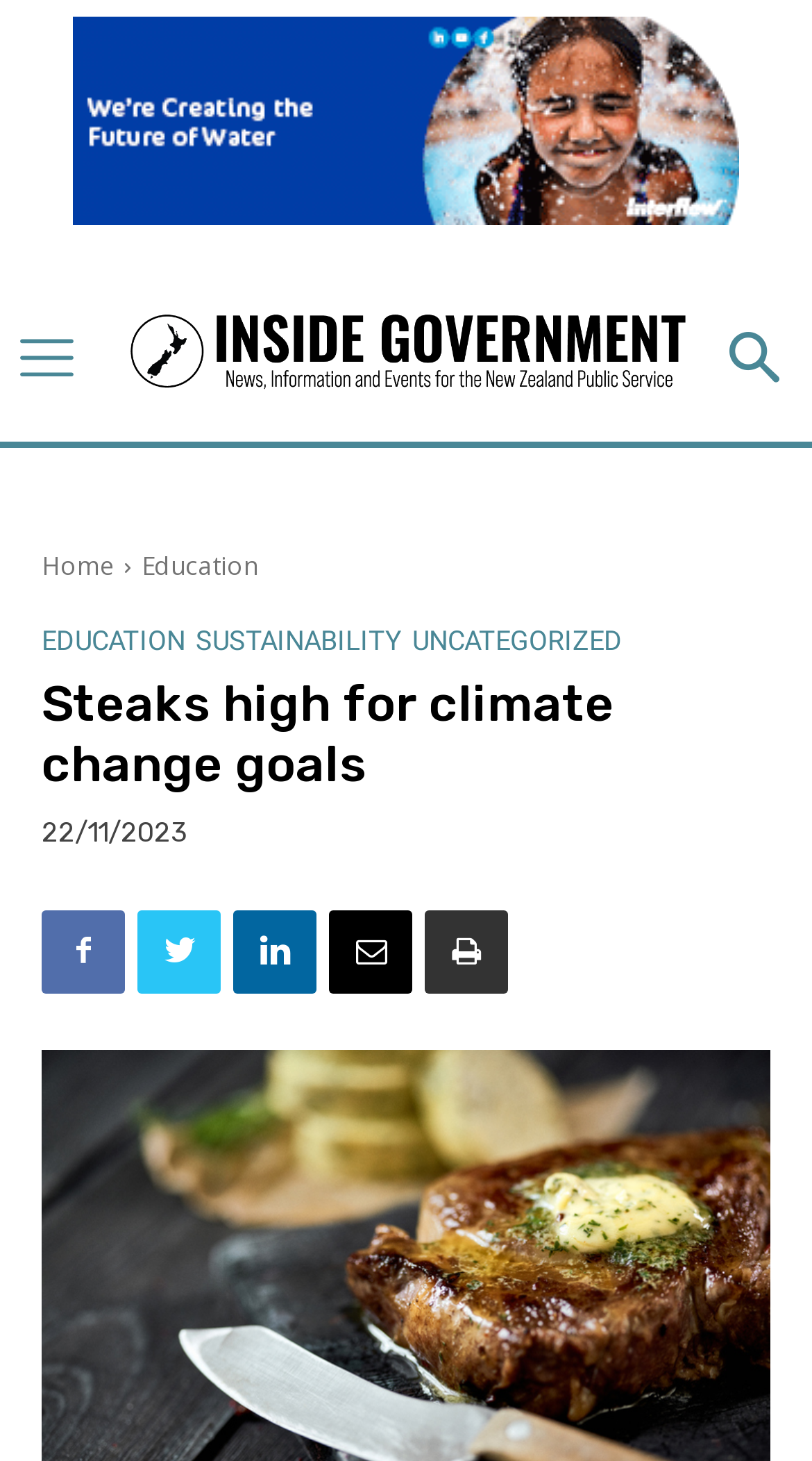Please find the bounding box coordinates of the element that needs to be clicked to perform the following instruction: "View article posted on 22/11/2023". The bounding box coordinates should be four float numbers between 0 and 1, represented as [left, top, right, bottom].

[0.051, 0.558, 0.231, 0.58]